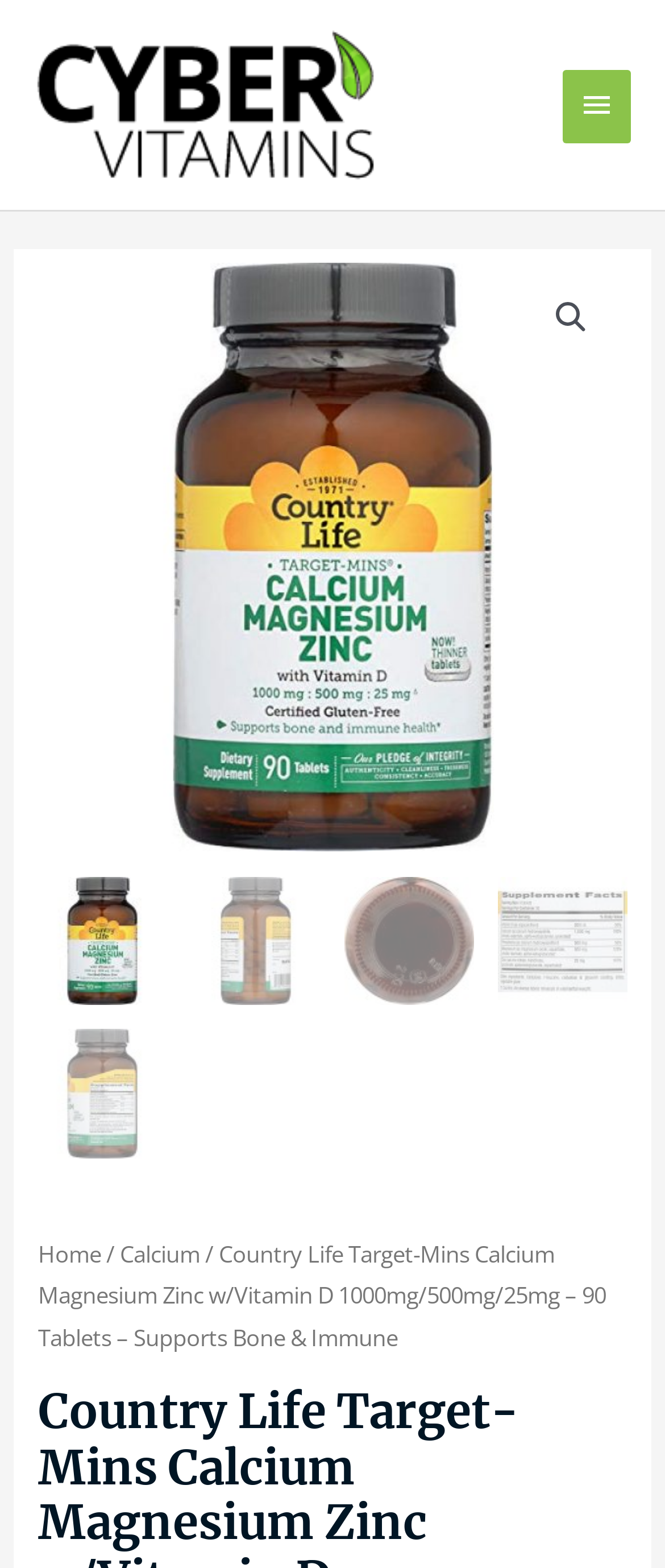Please provide the main heading of the webpage content.

Country Life Target-Mins Calcium Magnesium Zinc w/Vitamin D 1000mg/500mg/25mg – 90 Tablets – Supports Bone & Immune